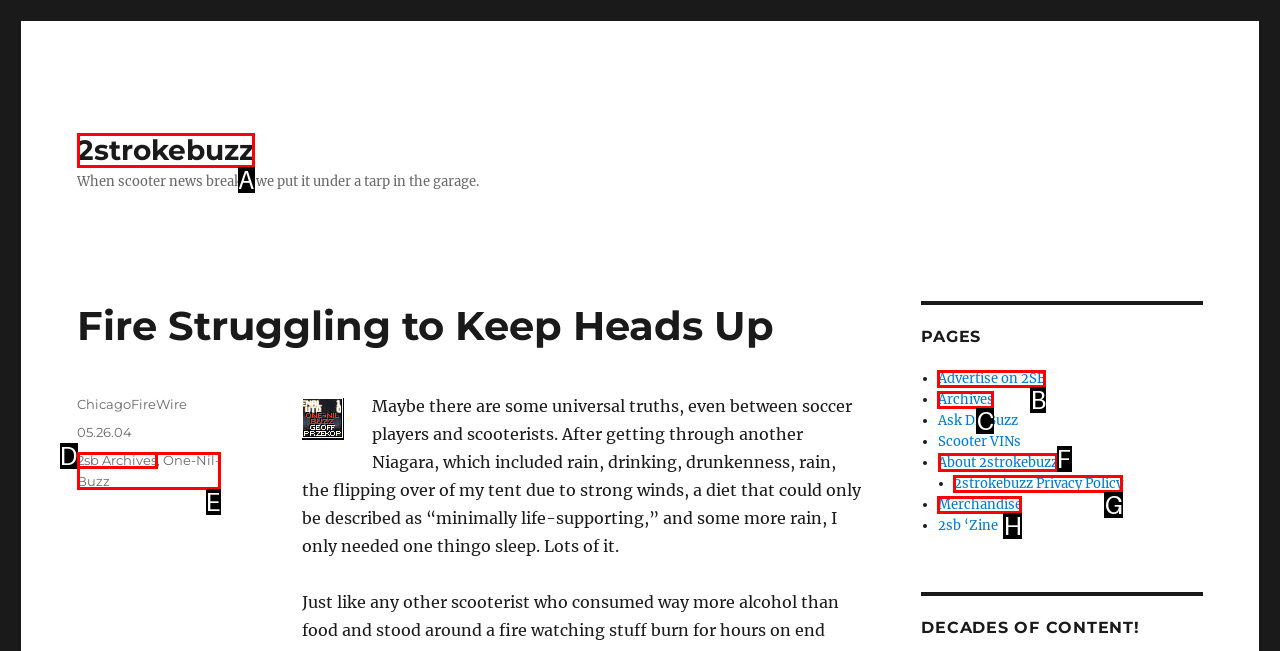Determine the HTML element to be clicked to complete the task: Check the About 2strokebuzz page. Answer by giving the letter of the selected option.

F